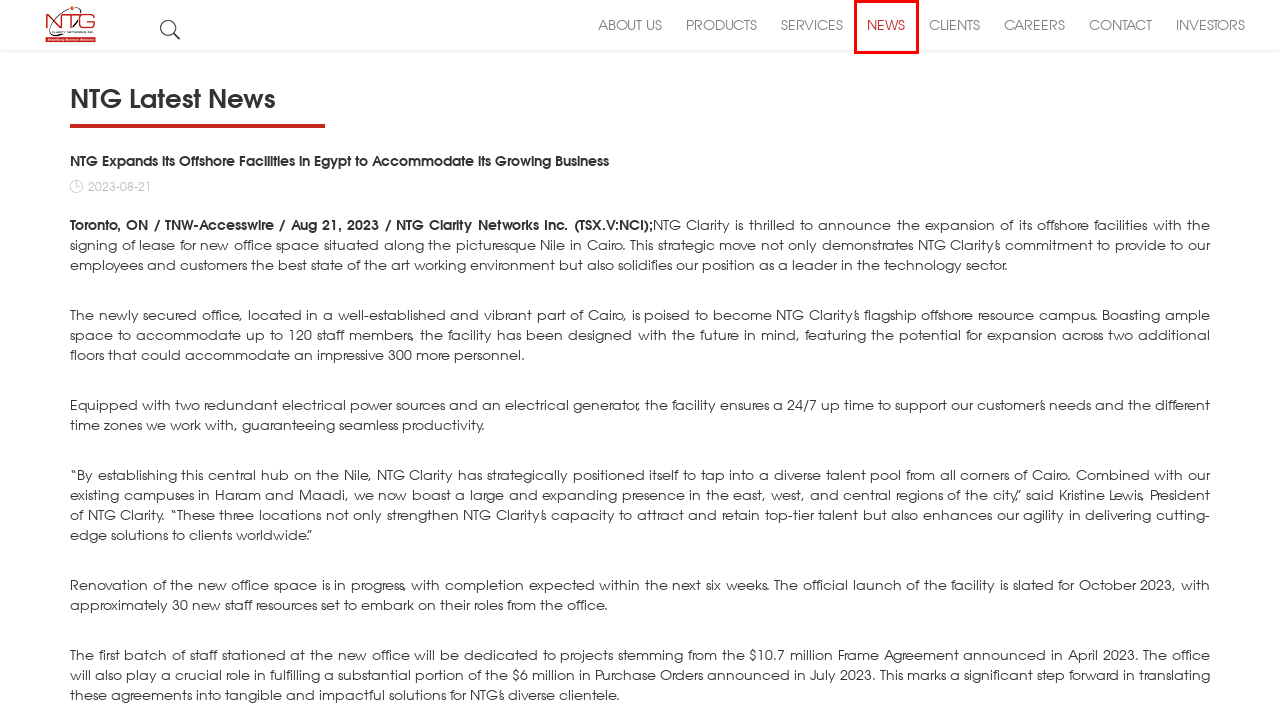Examine the screenshot of the webpage, which has a red bounding box around a UI element. Select the webpage description that best fits the new webpage after the element inside the red bounding box is clicked. Here are the choices:
A. Stock Info.
B. clients
C. NTG Clarity
D. sitemap
E. news
F. Reports
G. aboutus
H. careers

E